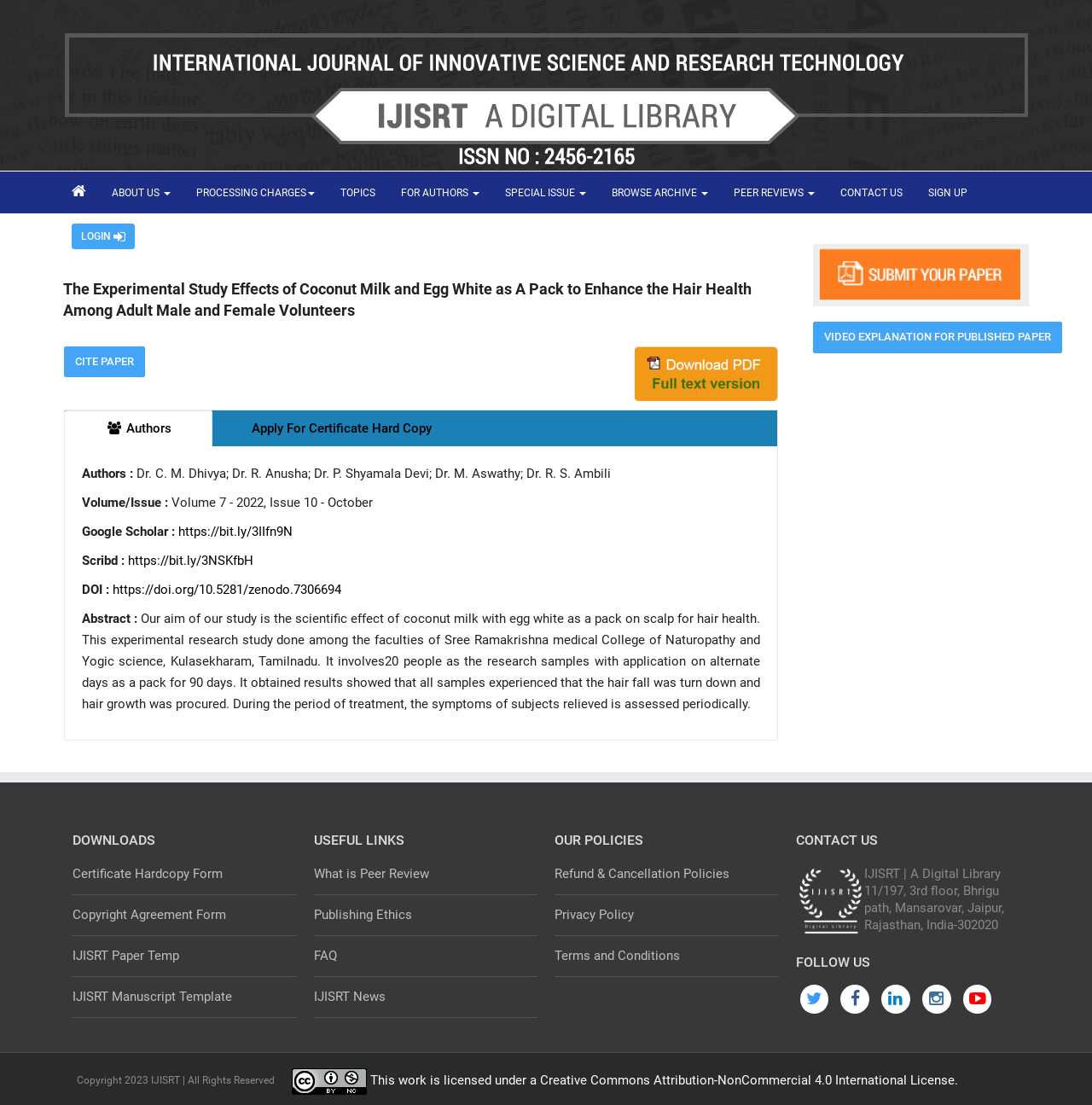Predict the bounding box of the UI element based on the description: "Refund & Cancellation Policies". The coordinates should be four float numbers between 0 and 1, formatted as [left, top, right, bottom].

[0.508, 0.773, 0.713, 0.81]